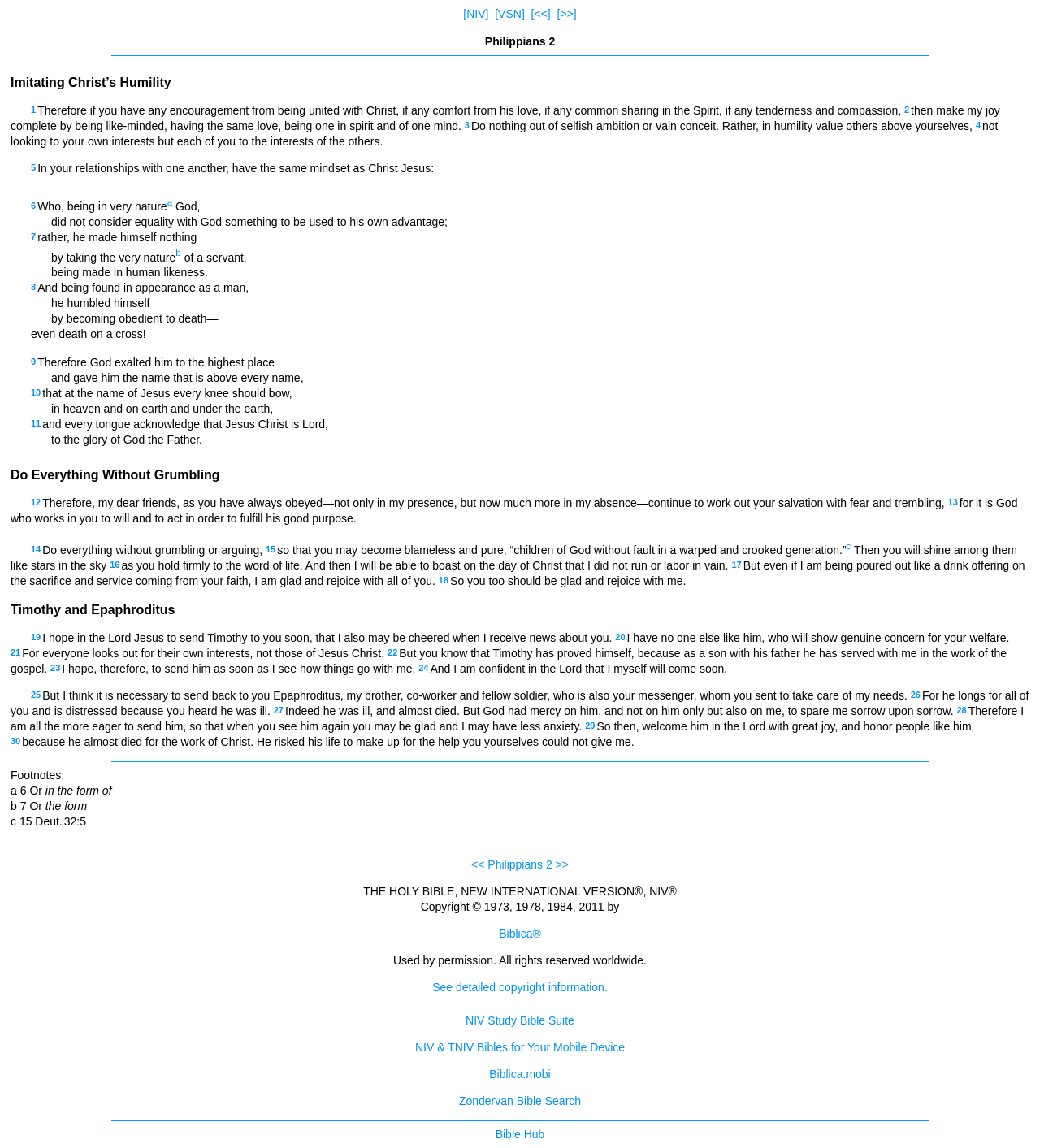Create a full and detailed caption for the entire webpage.

The webpage displays the biblical passage of Philippians 2 in the NIV translation. At the top, there are links to different versions, including NIV and VSN, along with navigation links to move to the previous or next chapter. Below this, the chapter title "Philippians 2" is displayed prominently.

The passage is divided into verses, each with a link to its corresponding number. The text is presented in a clear and readable format, with each verse separated from the others. The content of the passage discusses the importance of humility, unity, and obedience, citing Jesus Christ as an example.

Throughout the passage, there are superscript links to footnotes, denoted by letters such as "a", "b", and "c". These links are positioned above the corresponding text and provide additional information or references.

The overall layout of the webpage is clean and easy to navigate, with a focus on presenting the biblical passage in a clear and readable manner.